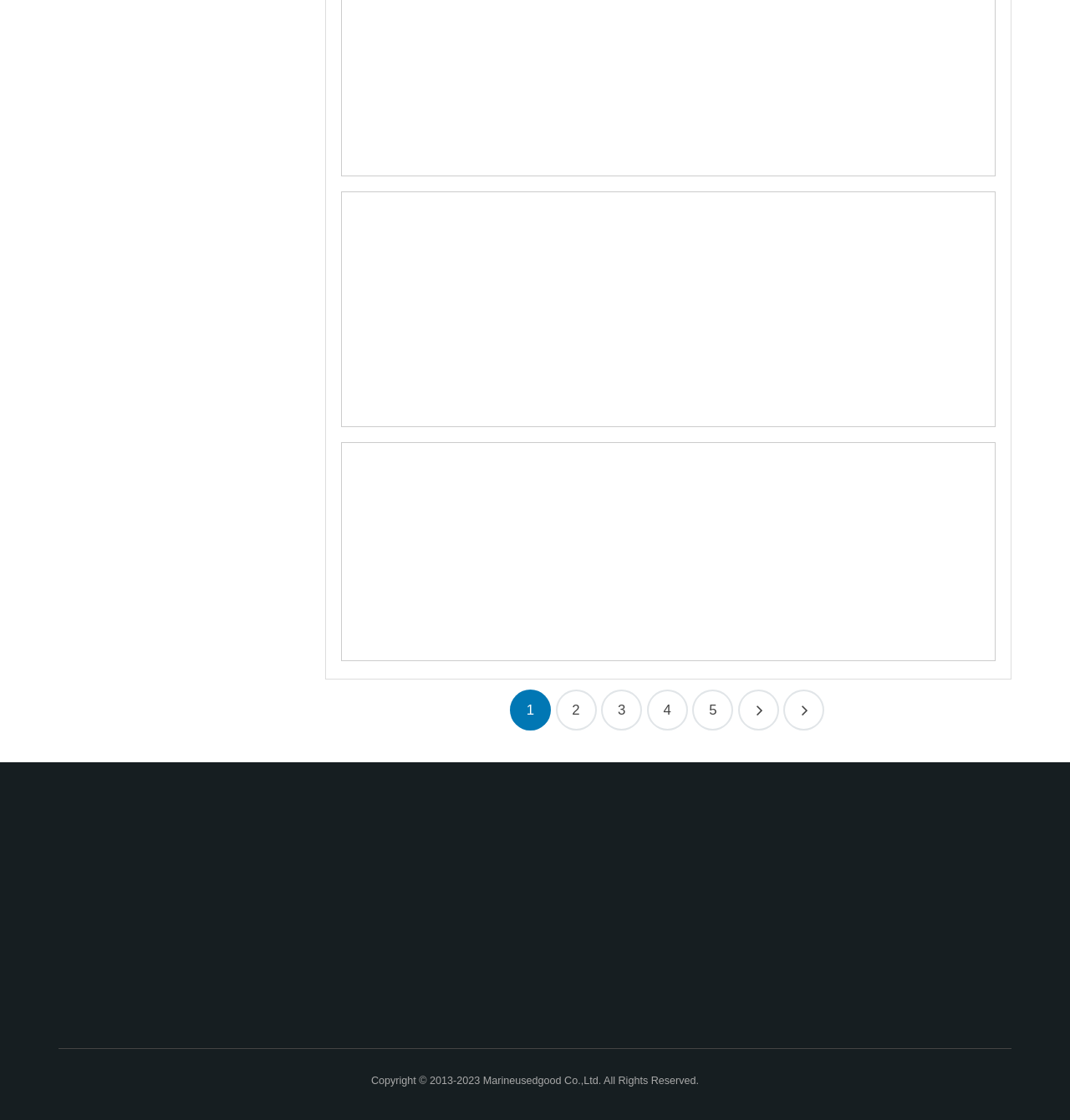Identify the bounding box coordinates of the specific part of the webpage to click to complete this instruction: "Submit a message through the feedback form".

[0.286, 0.878, 0.375, 0.908]